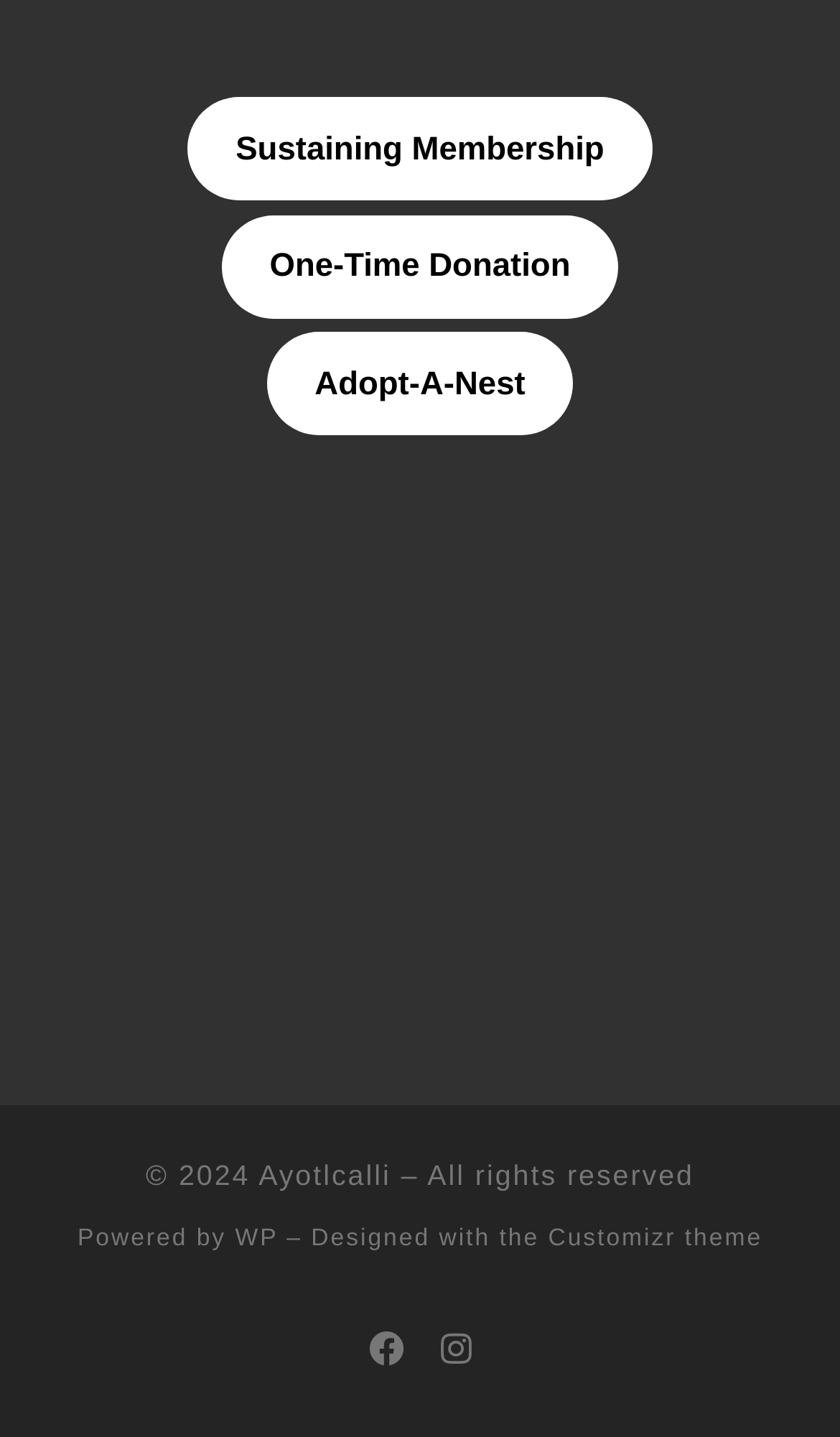Consider the image and give a detailed and elaborate answer to the question: 
Who designed the website?

The webpage has a static text 'Designed with the Customizr theme', which suggests that the website was designed using this theme.